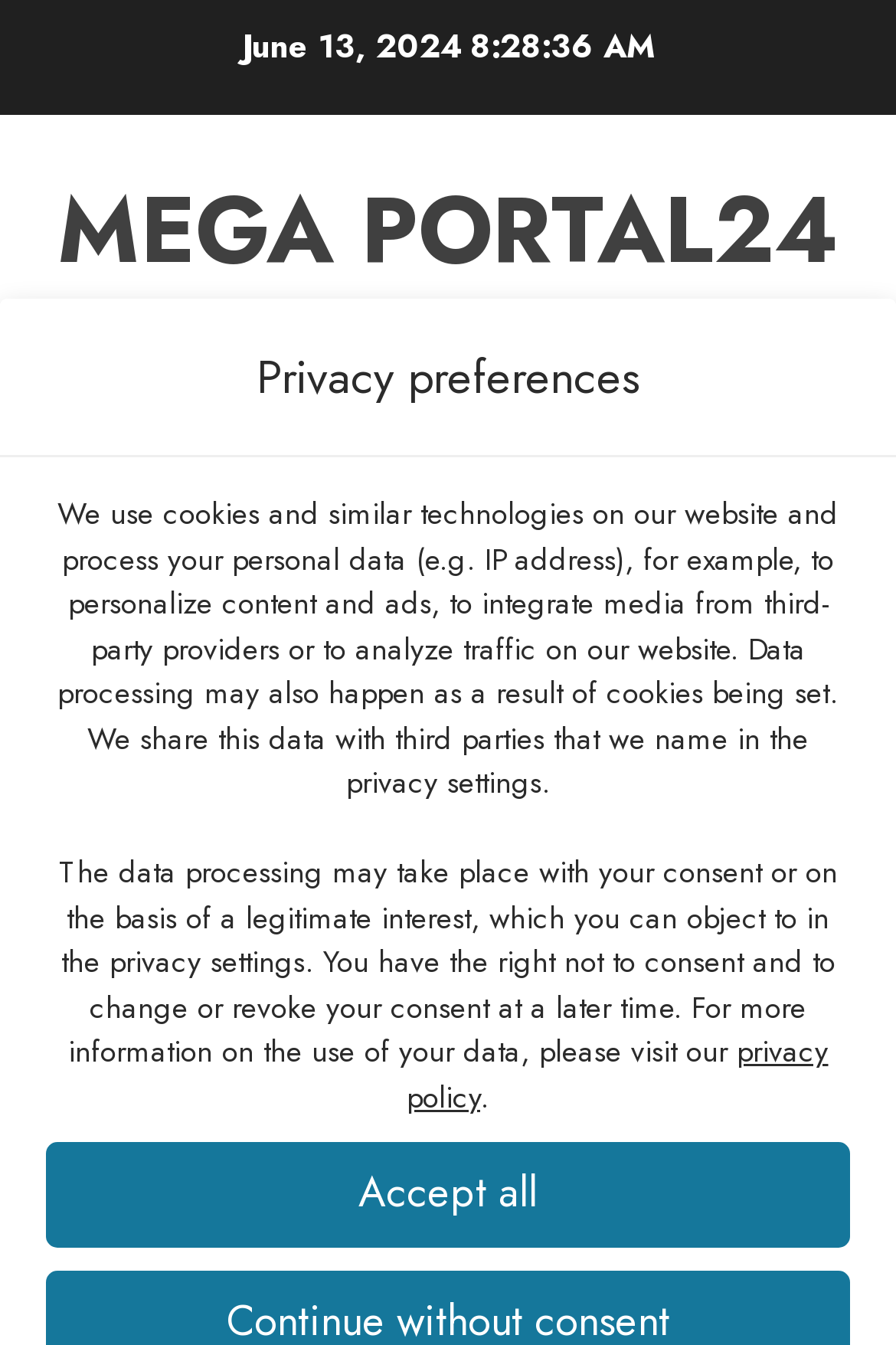Locate the bounding box coordinates of the clickable area to execute the instruction: "Learn about Plagiarism free policy". Provide the coordinates as four float numbers between 0 and 1, represented as [left, top, right, bottom].

None